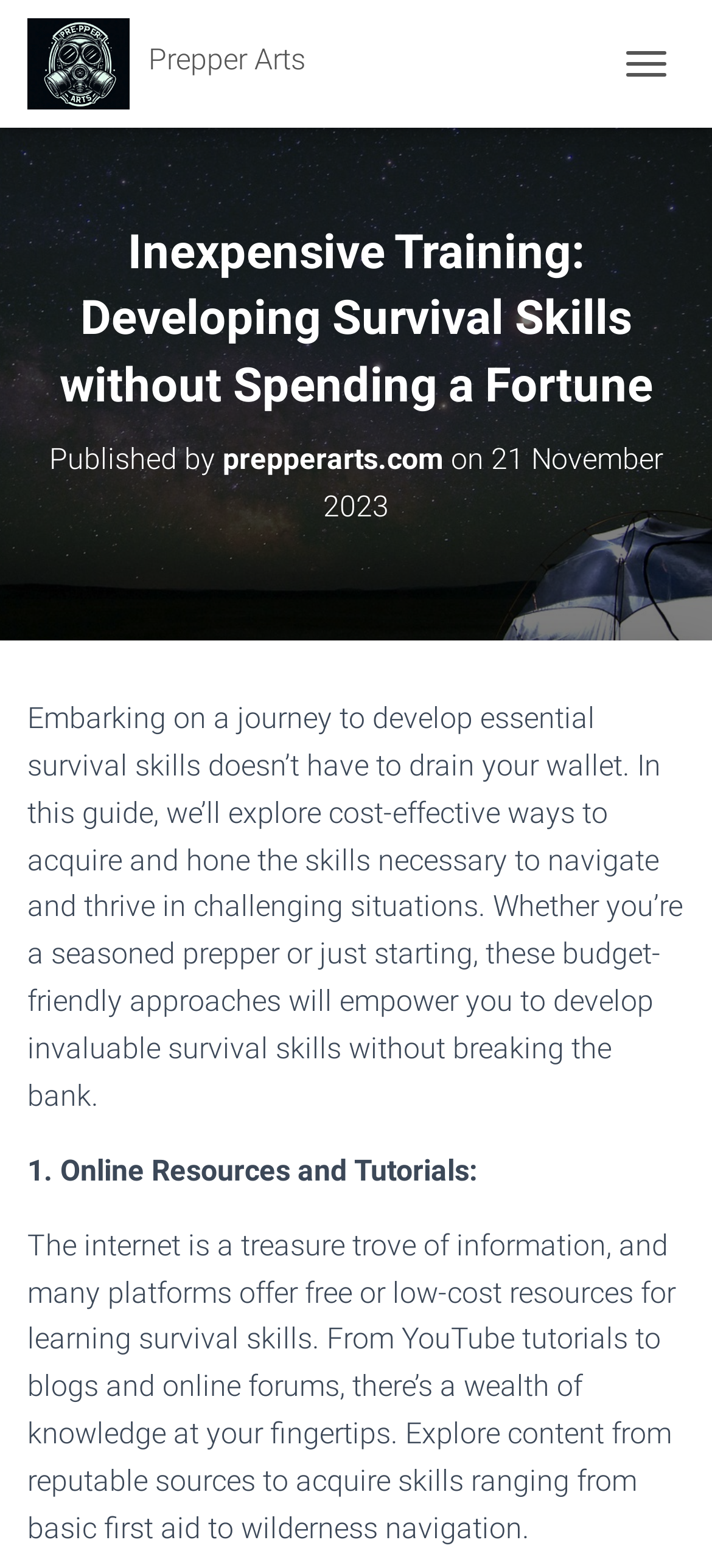Using the element description: "prepperarts.com", determine the bounding box coordinates for the specified UI element. The coordinates should be four float numbers between 0 and 1, [left, top, right, bottom].

[0.313, 0.282, 0.623, 0.304]